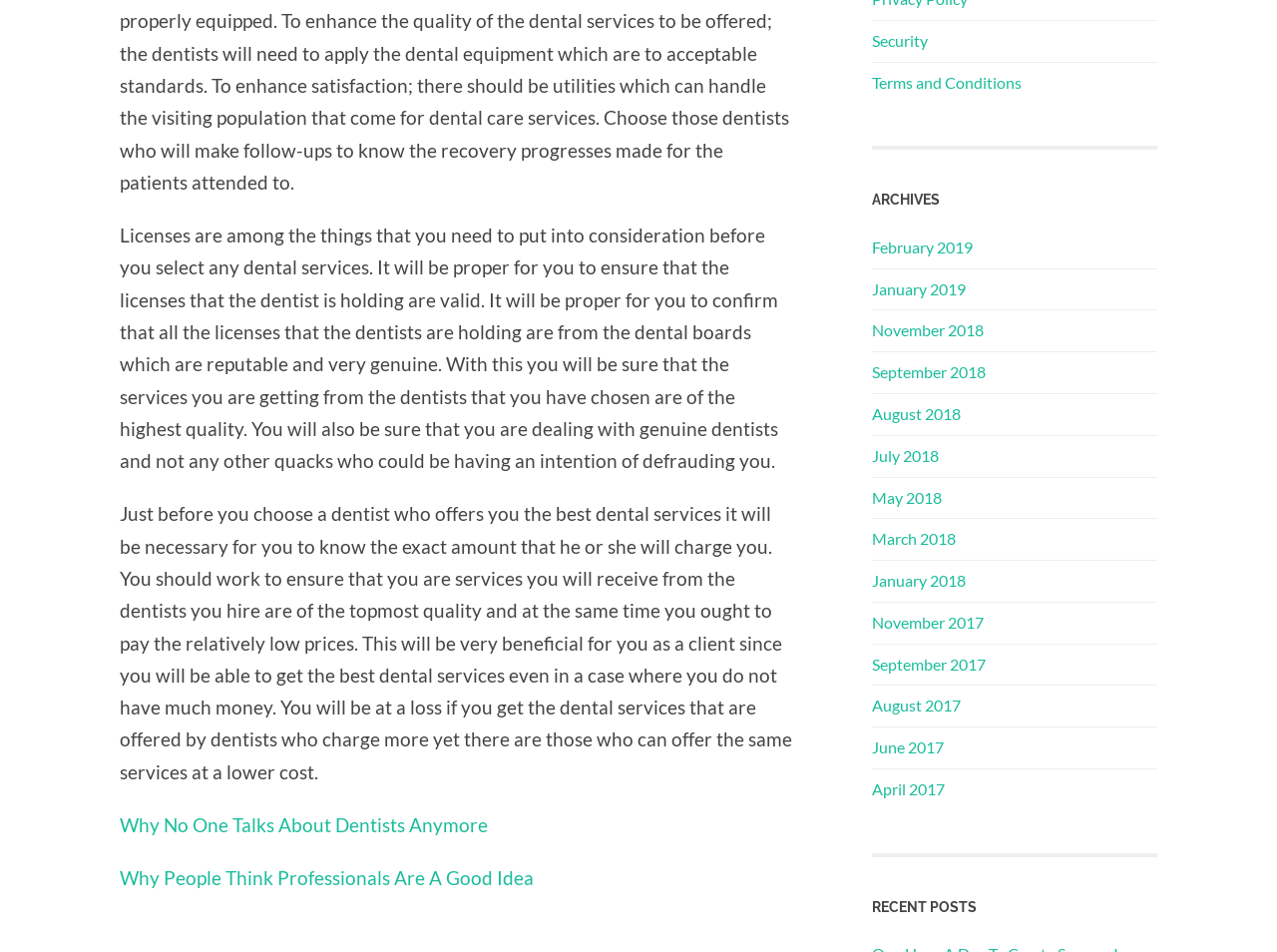Provide the bounding box coordinates in the format (top-left x, top-left y, bottom-right x, bottom-right y). All values are floating point numbers between 0 and 1. Determine the bounding box coordinate of the UI element described as: Terms and Conditions

[0.683, 0.076, 0.8, 0.096]